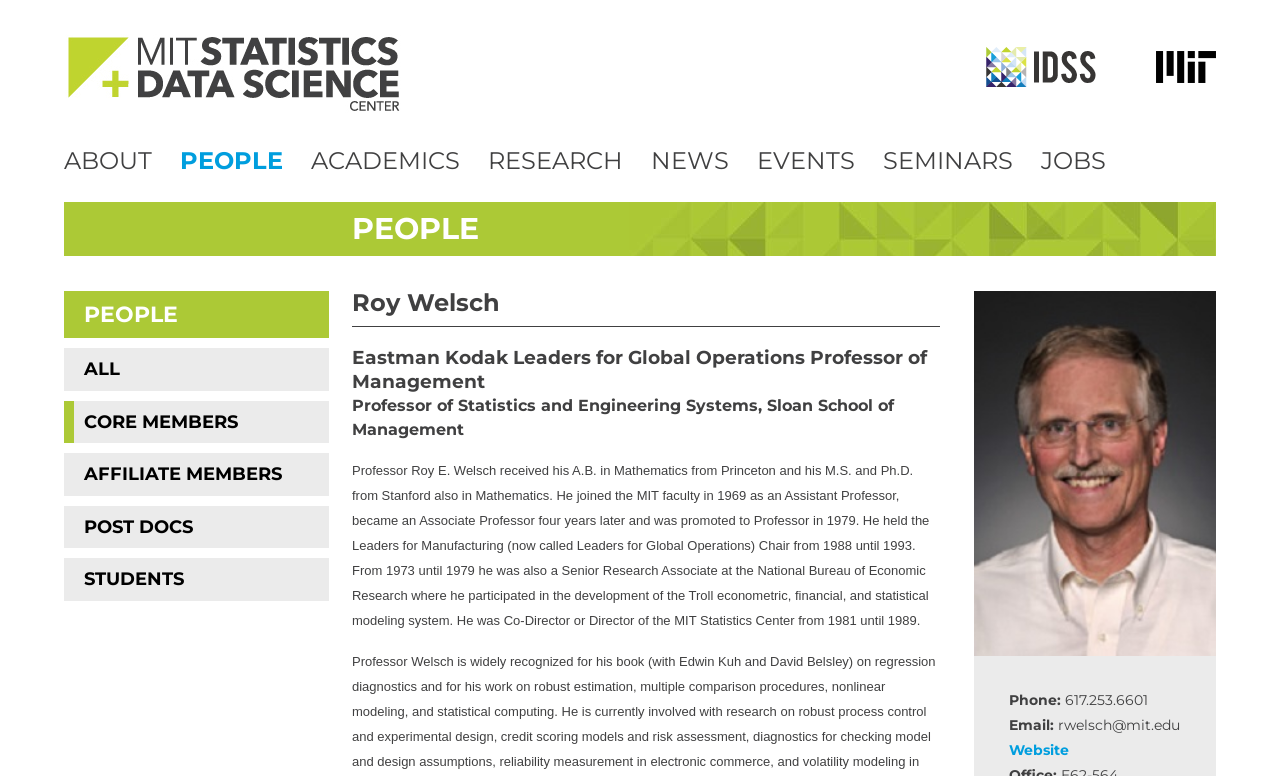Please locate the bounding box coordinates for the element that should be clicked to achieve the following instruction: "view Roy Welsch's website". Ensure the coordinates are given as four float numbers between 0 and 1, i.e., [left, top, right, bottom].

[0.788, 0.955, 0.835, 0.978]